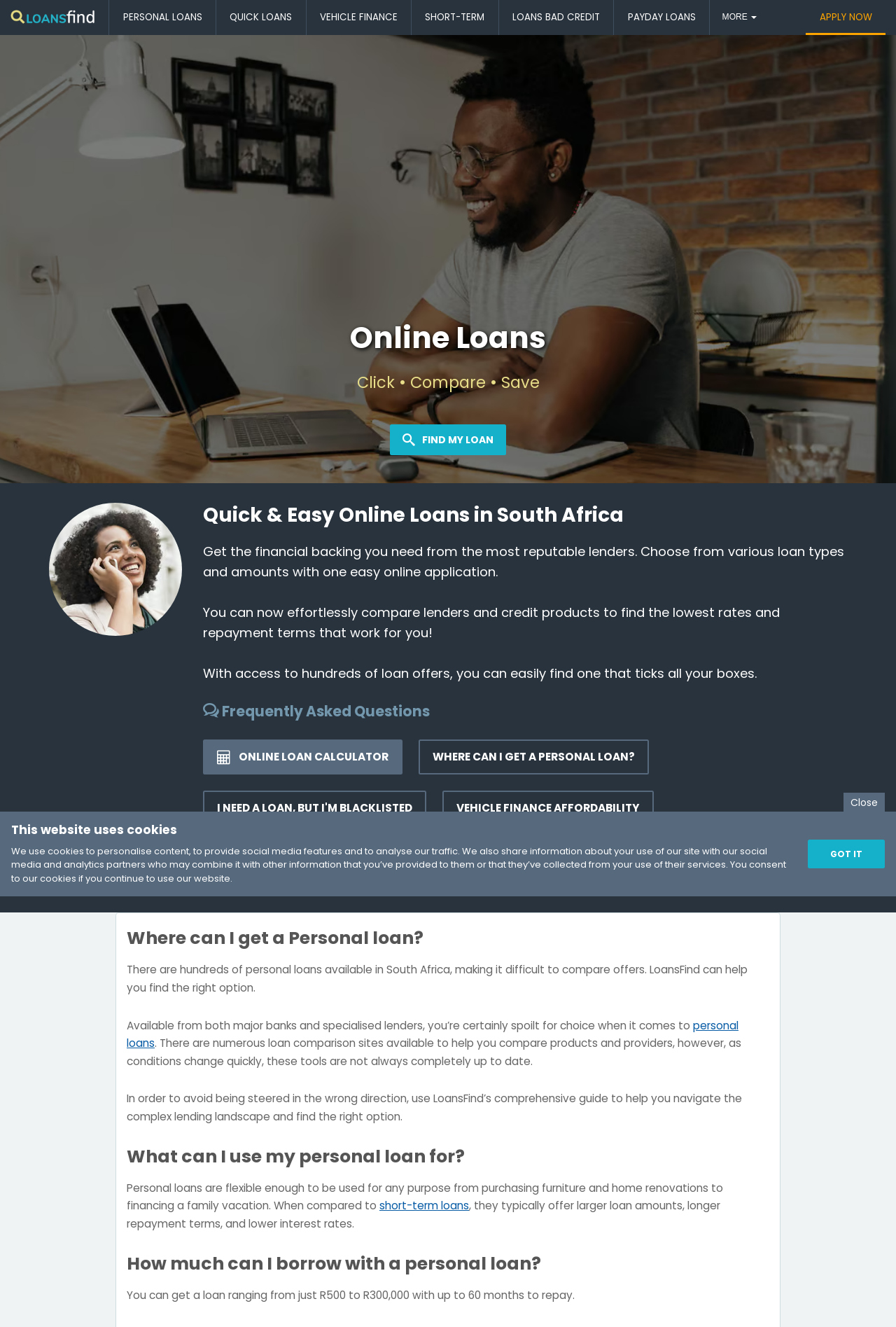Please specify the bounding box coordinates in the format (top-left x, top-left y, bottom-right x, bottom-right y), with values ranging from 0 to 1. Identify the bounding box for the UI component described as follows: Personal Loans

[0.122, 0.0, 0.241, 0.026]